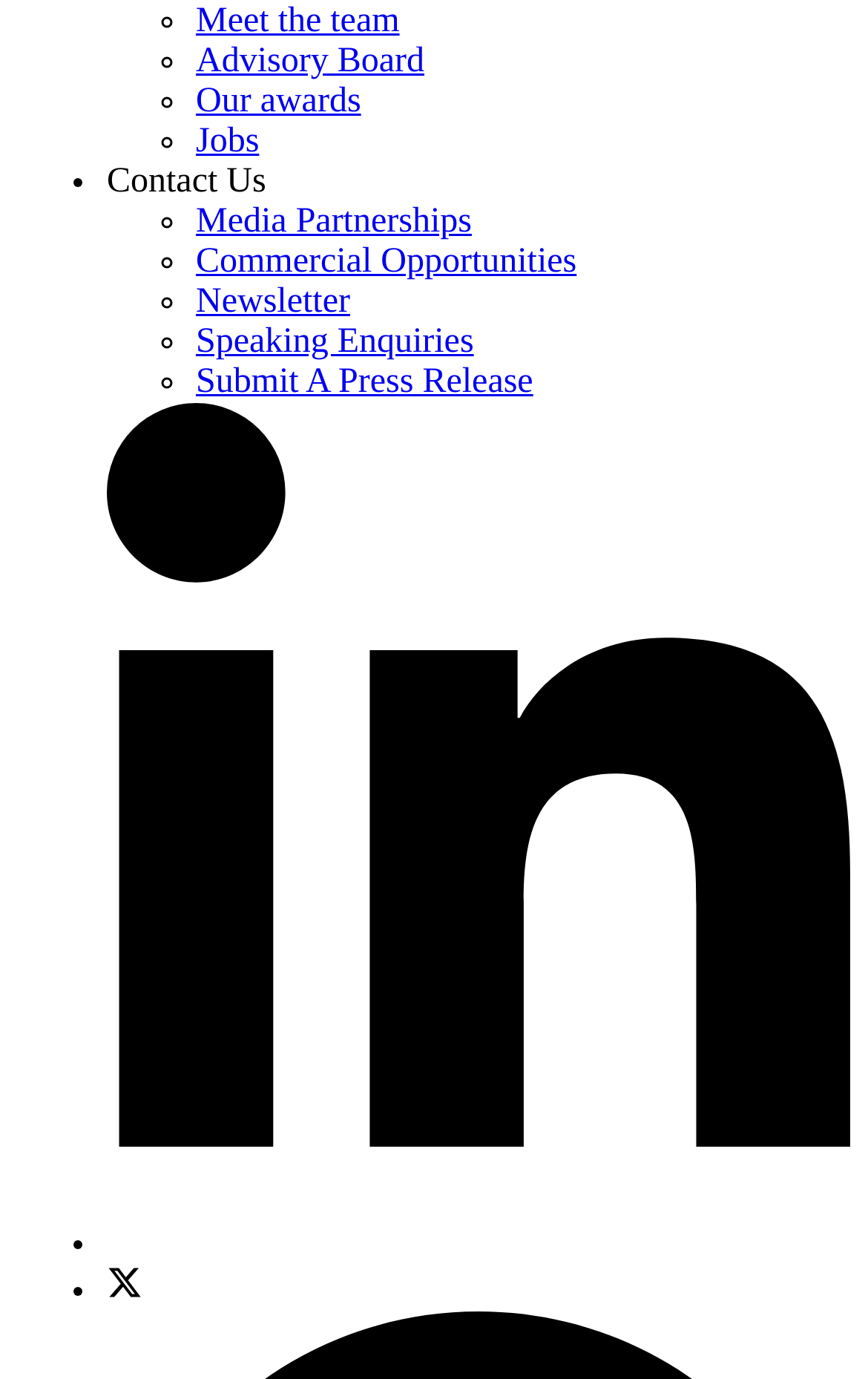Using the given element description, provide the bounding box coordinates (top-left x, top-left y, bottom-right x, bottom-right y) for the corresponding UI element in the screenshot: Advisory Board

[0.226, 0.031, 0.489, 0.058]